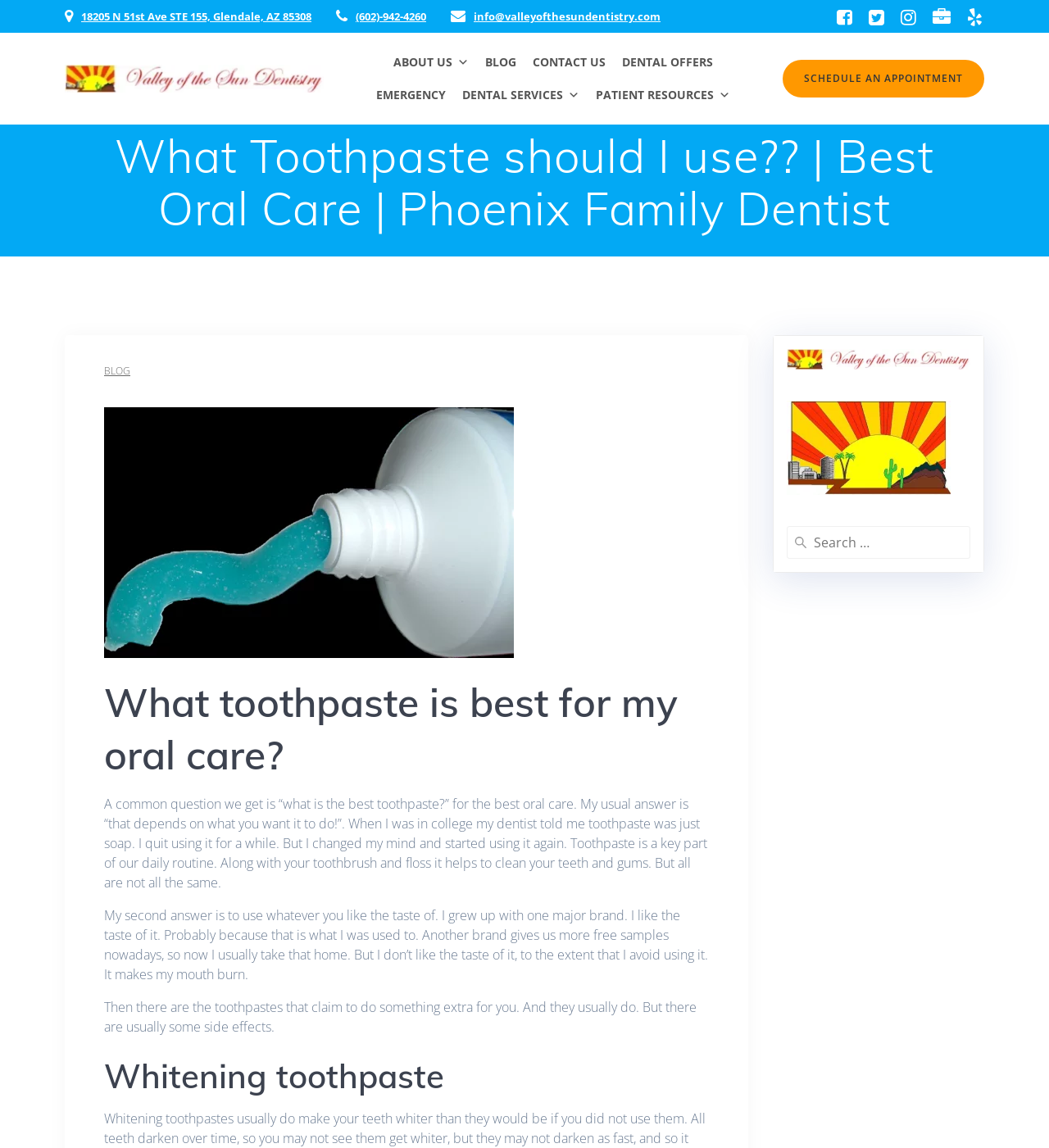What type of toothpaste is mentioned in the webpage?
Please interpret the details in the image and answer the question thoroughly.

I found this information by looking at the subheadings in the webpage. One of the subheadings is 'Whitening toothpaste', indicating that this type of toothpaste is discussed on the webpage.